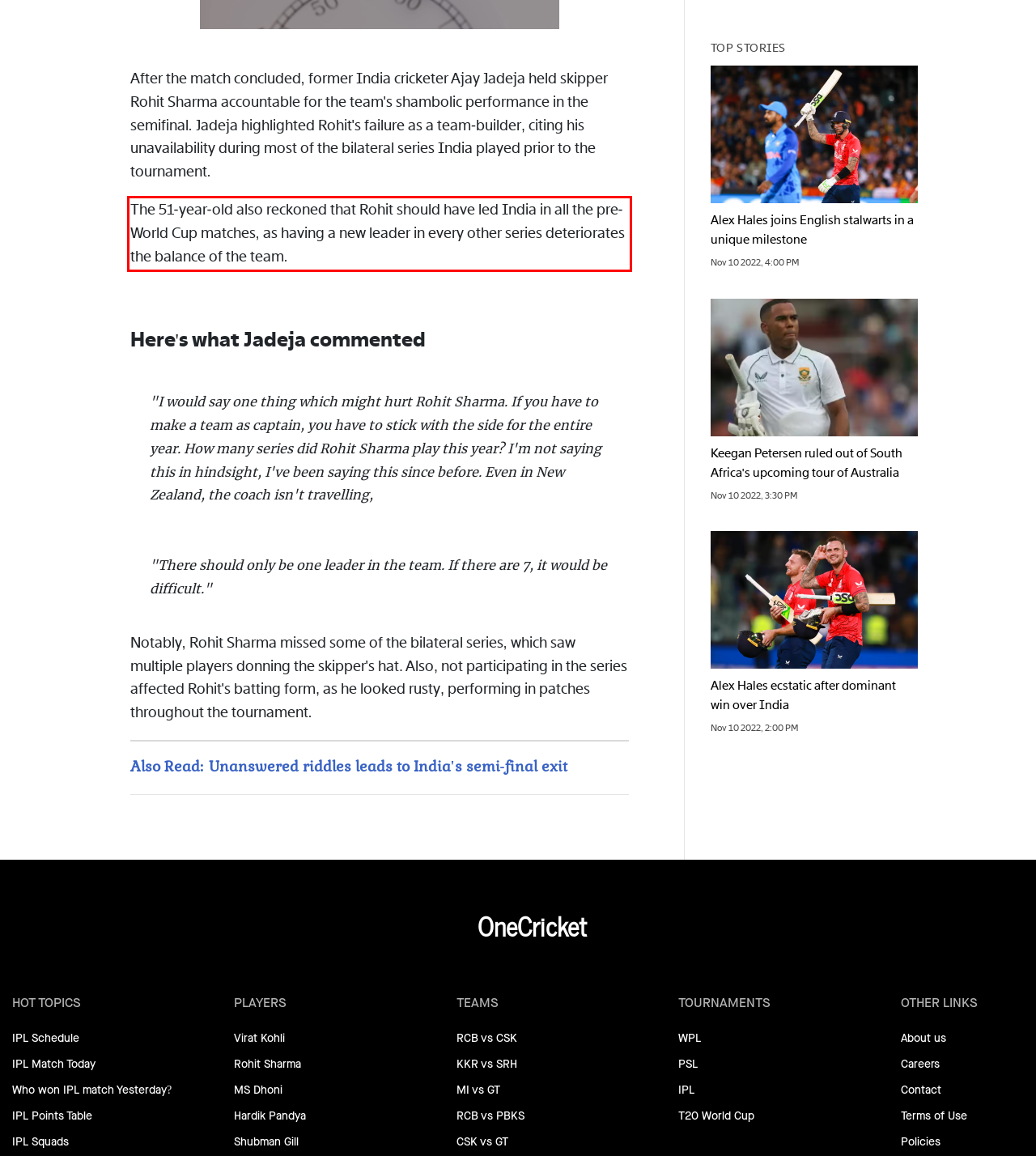You have a screenshot of a webpage where a UI element is enclosed in a red rectangle. Perform OCR to capture the text inside this red rectangle.

The 51-year-old also reckoned that Rohit should have led India in all the pre-World Cup matches, as having a new leader in every other series deteriorates the balance of the team.